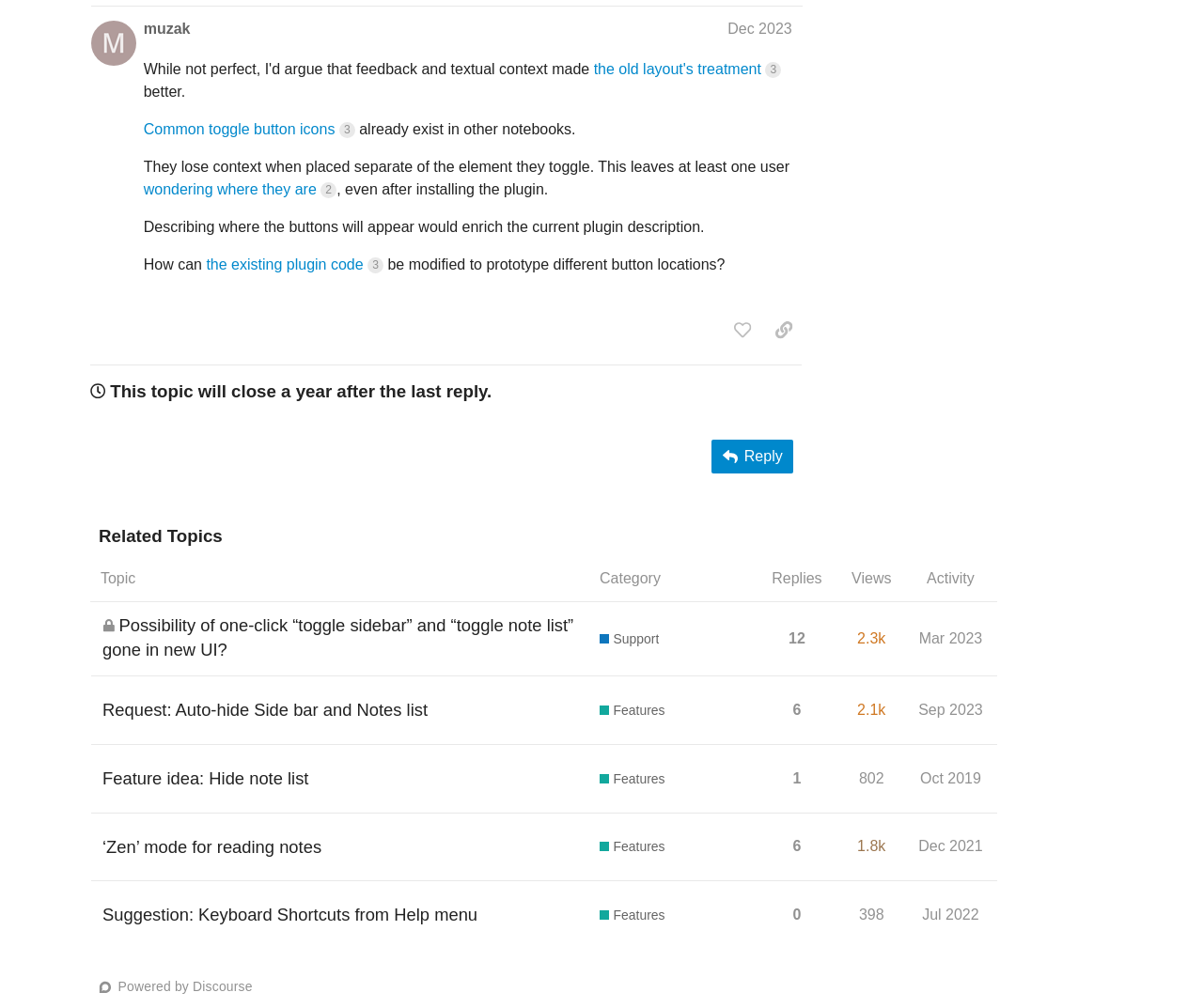Give a one-word or short phrase answer to the question: 
How many views does the topic 'Request: Auto-hide Side bar and Notes list' have?

2057